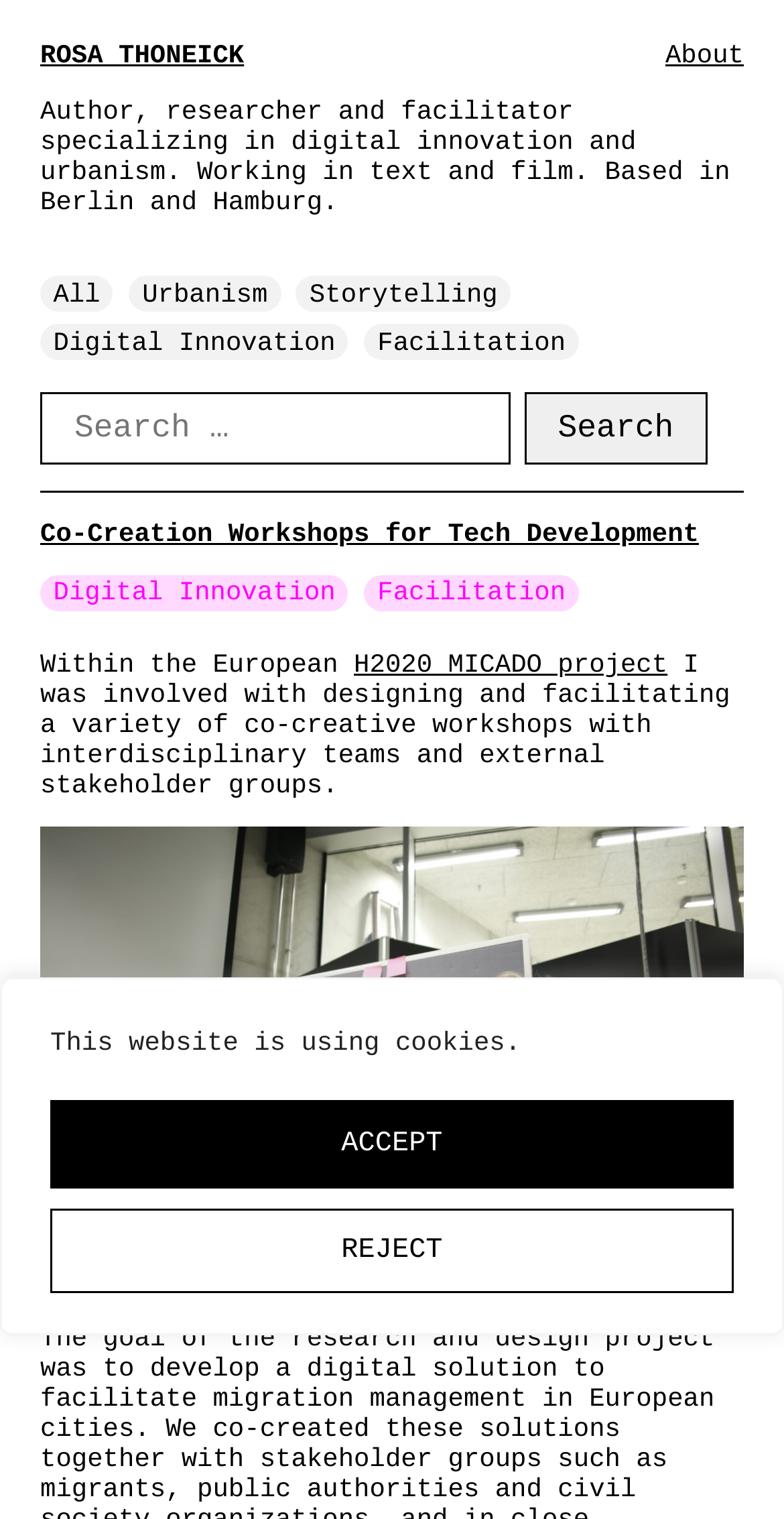Articulate a detailed summary of the webpage's content and design.

This webpage is about Rosa Thoneick, an author, researcher, and facilitator specializing in digital innovation and urbanism. At the top of the page, there is a cookie notification banner with two buttons, "REJECT" and "ACCEPT". Below the banner, there is a header section with a link to Rosa Thoneick's name and another link to "About" at the top right corner.

In the main content area, there is a brief introduction to Rosa Thoneick's work, followed by a set of links to different categories, including "All", "Urbanism", "Storytelling", "Digital Innovation", and "Facilitation". Below these links, there is a search bar with a "Search" button.

The main content of the page is divided into sections. The first section has a heading "Co-Creation Workshops for Tech Development" and a link to the same title. Below the heading, there are two links to "Digital Innovation" and "Facilitation". The section then describes Rosa Thoneick's involvement in the European H2020 MICADO project, where she designed and facilitated co-creative workshops with interdisciplinary teams and external stakeholder groups.

The page also features an image of a researcher in front of a flipchart showing a user story mapping, which is likely related to the co-creation workshops mentioned in the text. Overall, the webpage provides an overview of Rosa Thoneick's work and expertise in digital innovation and urbanism.